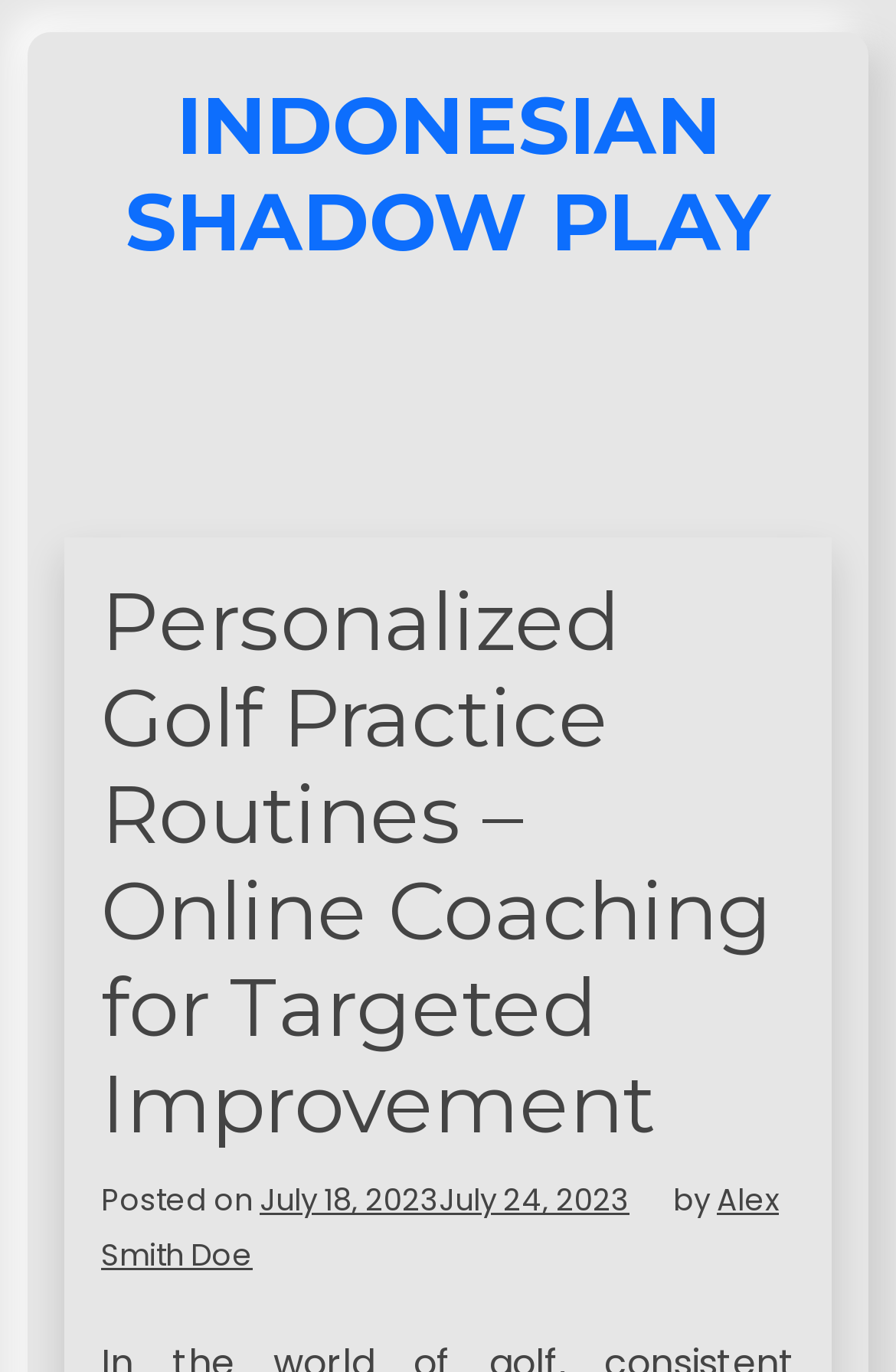Specify the bounding box coordinates (top-left x, top-left y, bottom-right x, bottom-right y) of the UI element in the screenshot that matches this description: Indonesian Shadow Play

[0.133, 0.058, 0.867, 0.198]